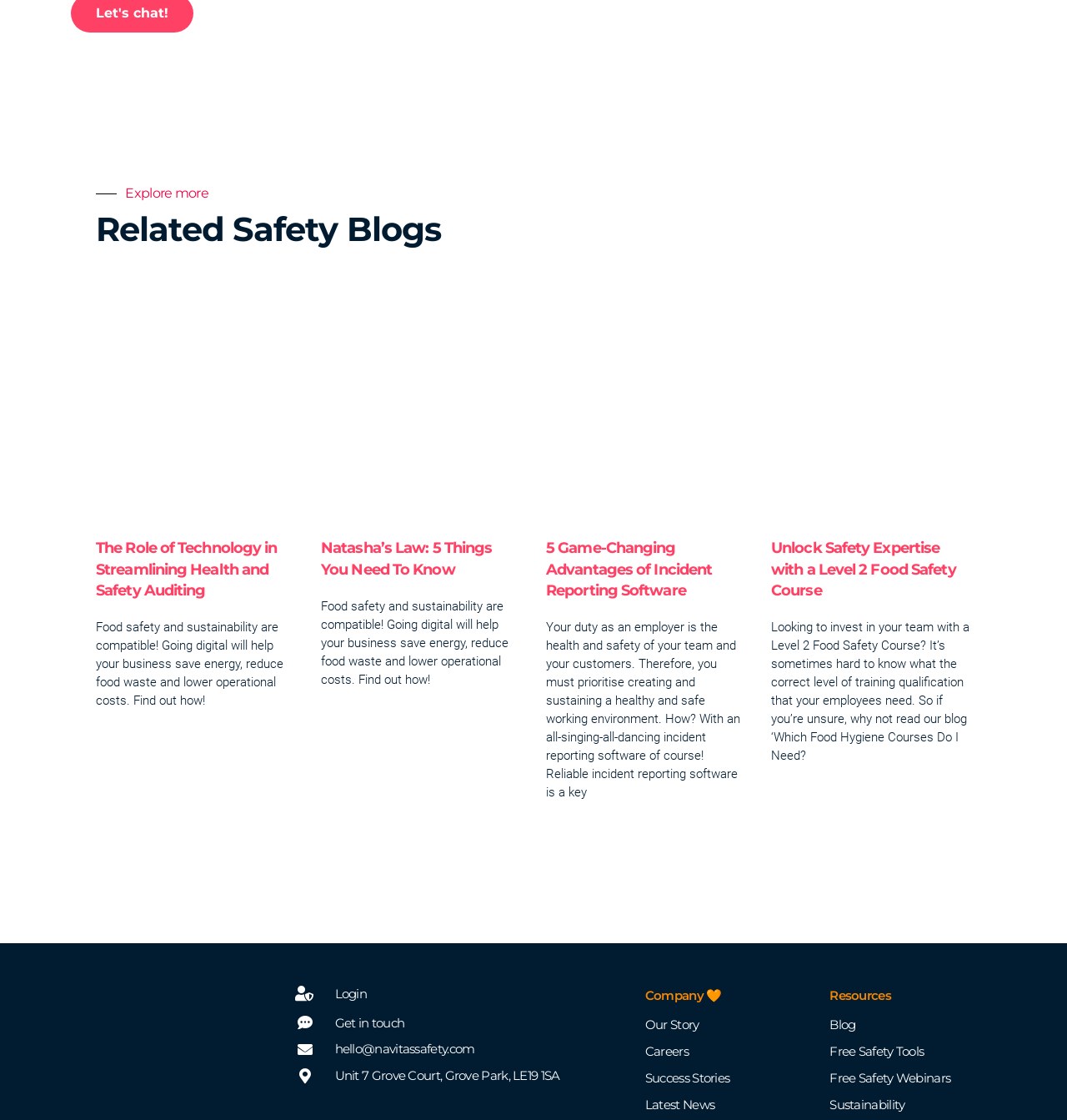Find the bounding box coordinates for the area that should be clicked to accomplish the instruction: "Get in touch".

[0.277, 0.904, 0.577, 0.923]